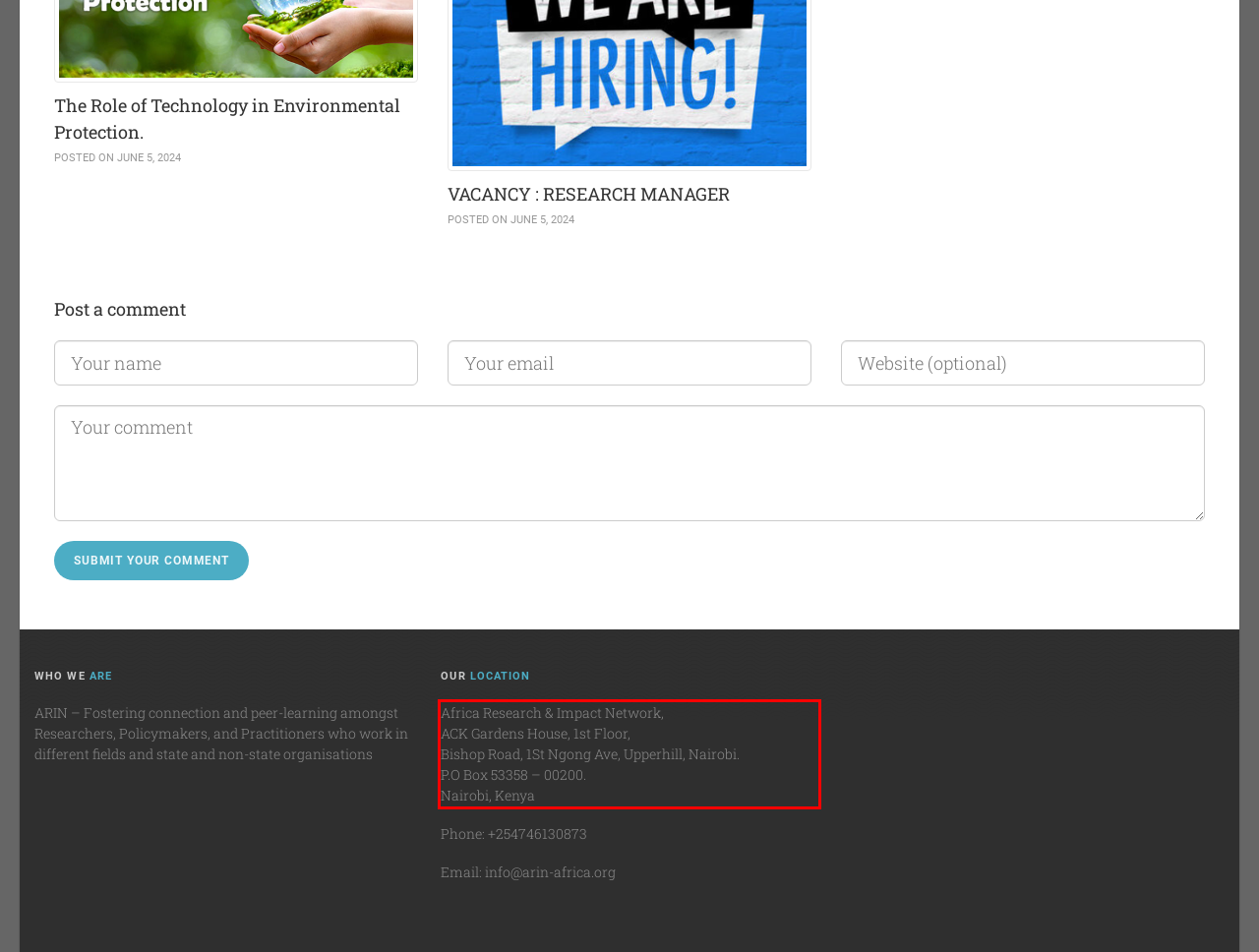Using OCR, extract the text content found within the red bounding box in the given webpage screenshot.

Africa Research & Impact Network, ACK Gardens House, 1st Floor, Bishop Road, 1St Ngong Ave, Upperhill, Nairobi. P.O Box 53358 – 00200. Nairobi, Kenya